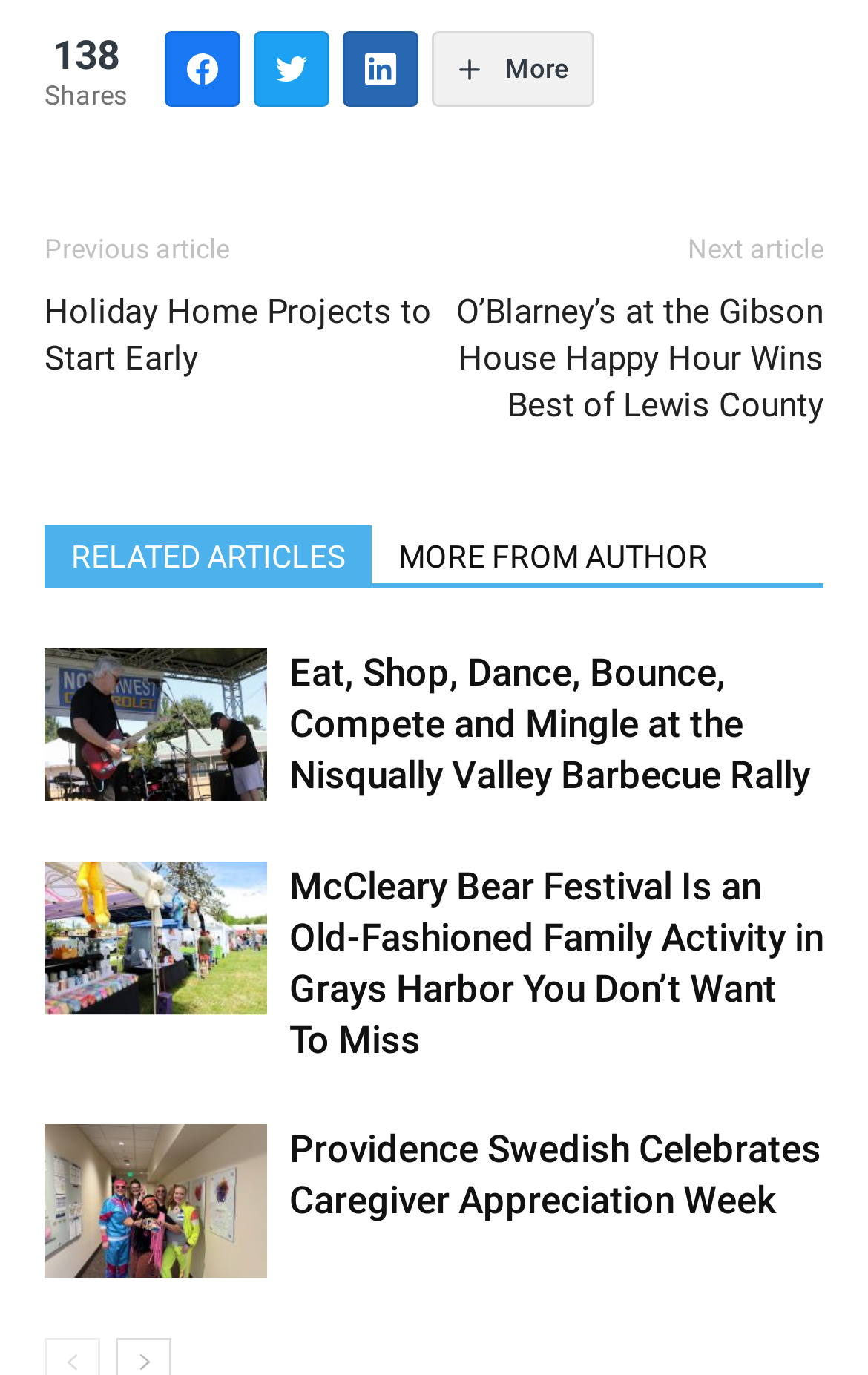Find and specify the bounding box coordinates that correspond to the clickable region for the instruction: "Click on the 'Nisqually Valley Barbecue Rally' link".

[0.051, 0.471, 0.308, 0.582]